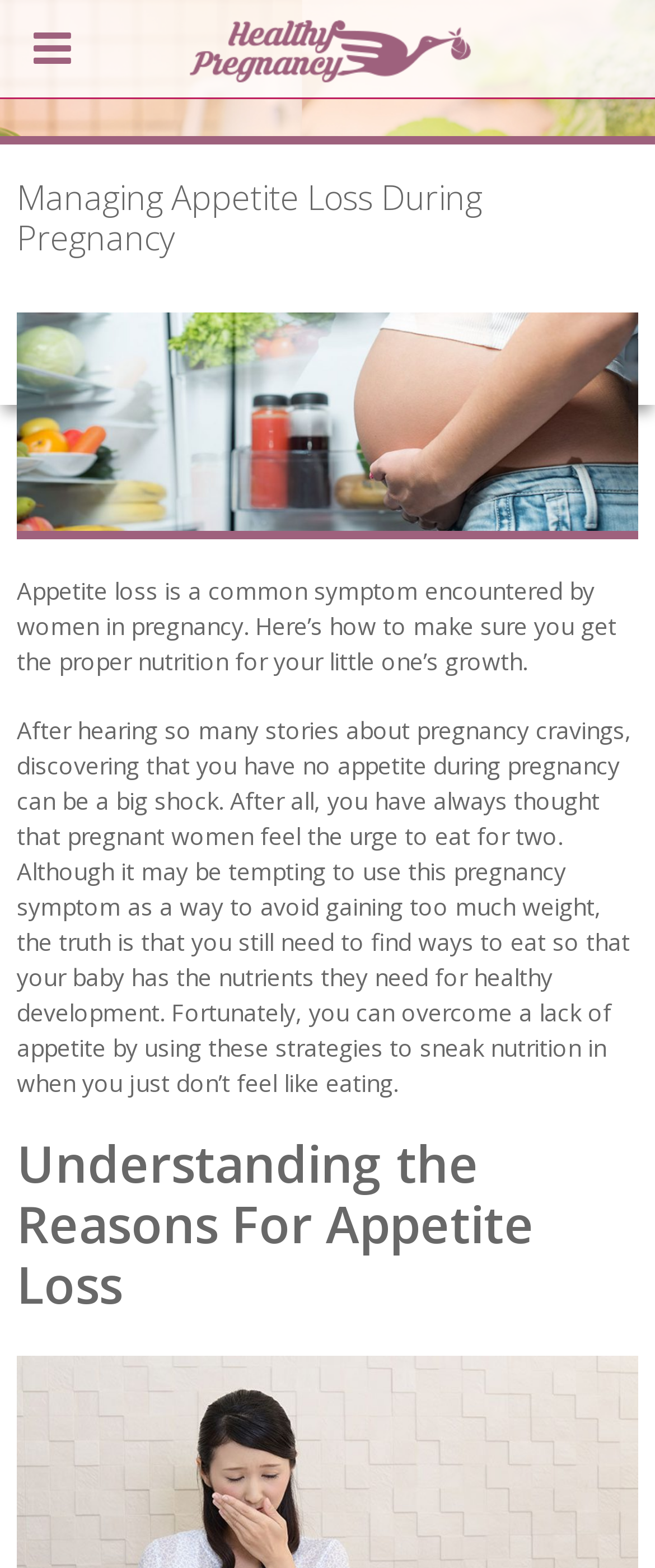Using the details from the image, please elaborate on the following question: What is the tone of the webpage?

The webpage provides information and strategies for managing appetite loss during pregnancy, without expressing a personal opinion or emotion. The tone is therefore informative and helpful.